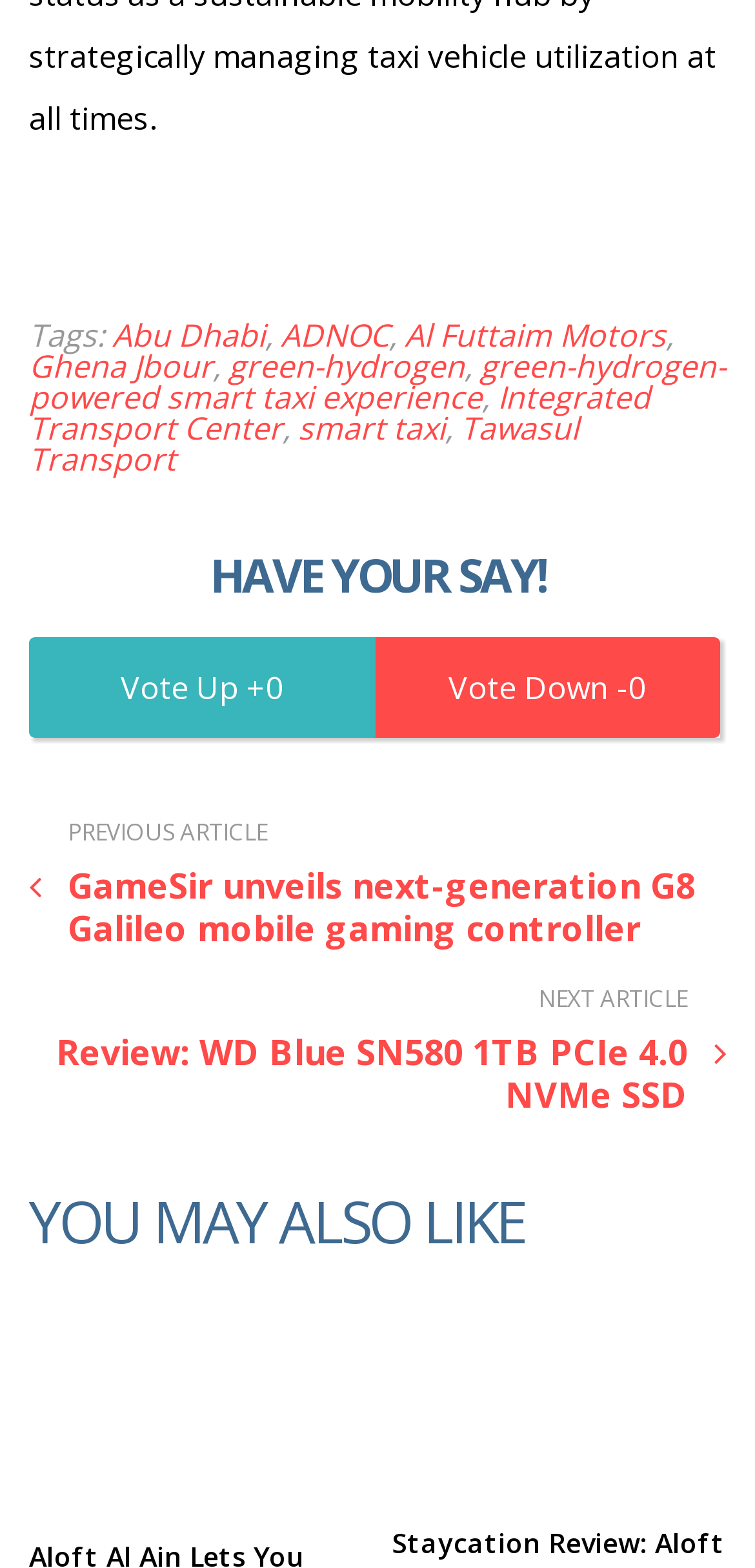Identify the bounding box coordinates for the element that needs to be clicked to fulfill this instruction: "Enter your comment". Provide the coordinates in the format of four float numbers between 0 and 1: [left, top, right, bottom].

None